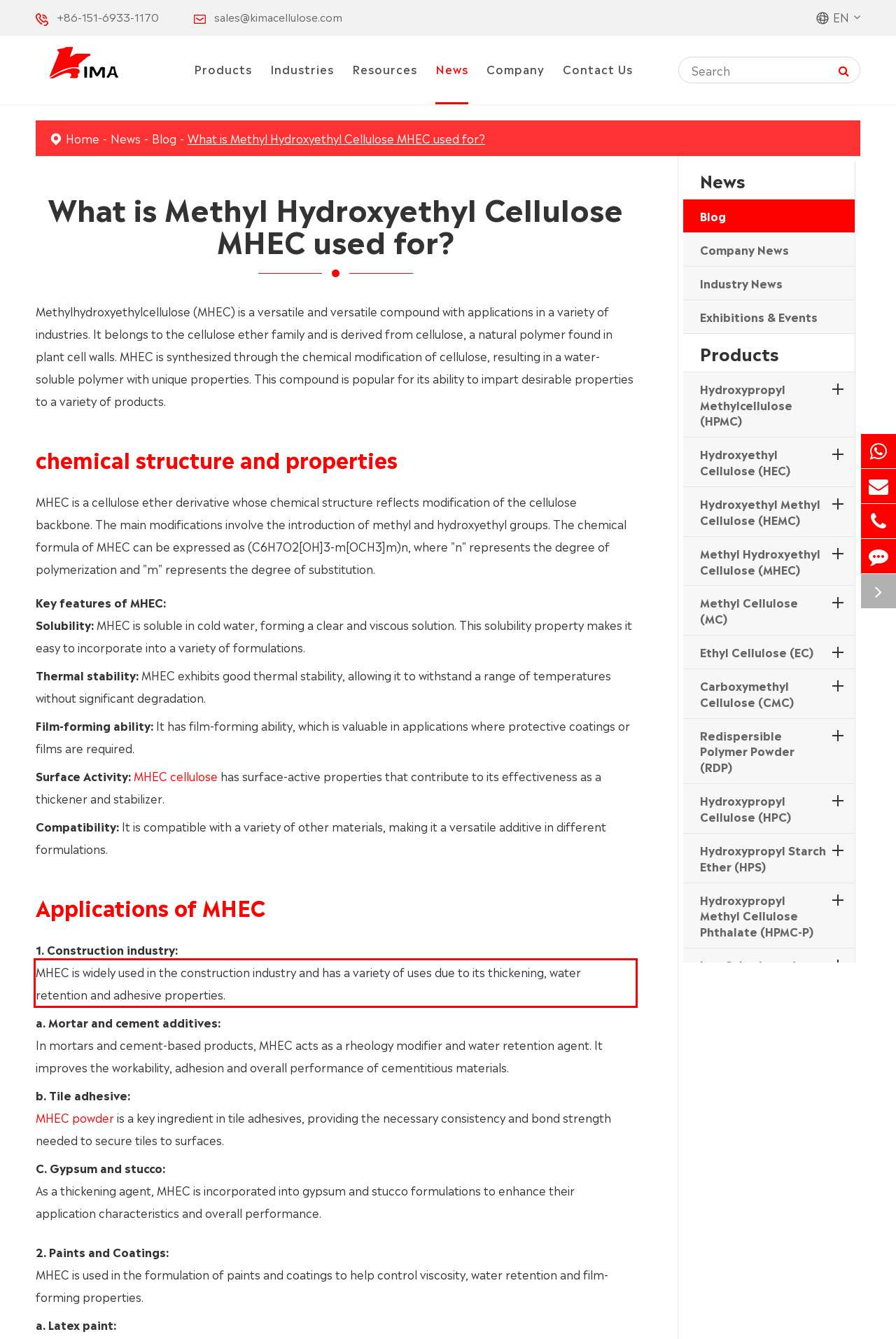You have a screenshot of a webpage, and there is a red bounding box around a UI element. Utilize OCR to extract the text within this red bounding box.

MHEC is widely used in the construction industry and has a variety of uses due to its thickening, water retention and adhesive properties.